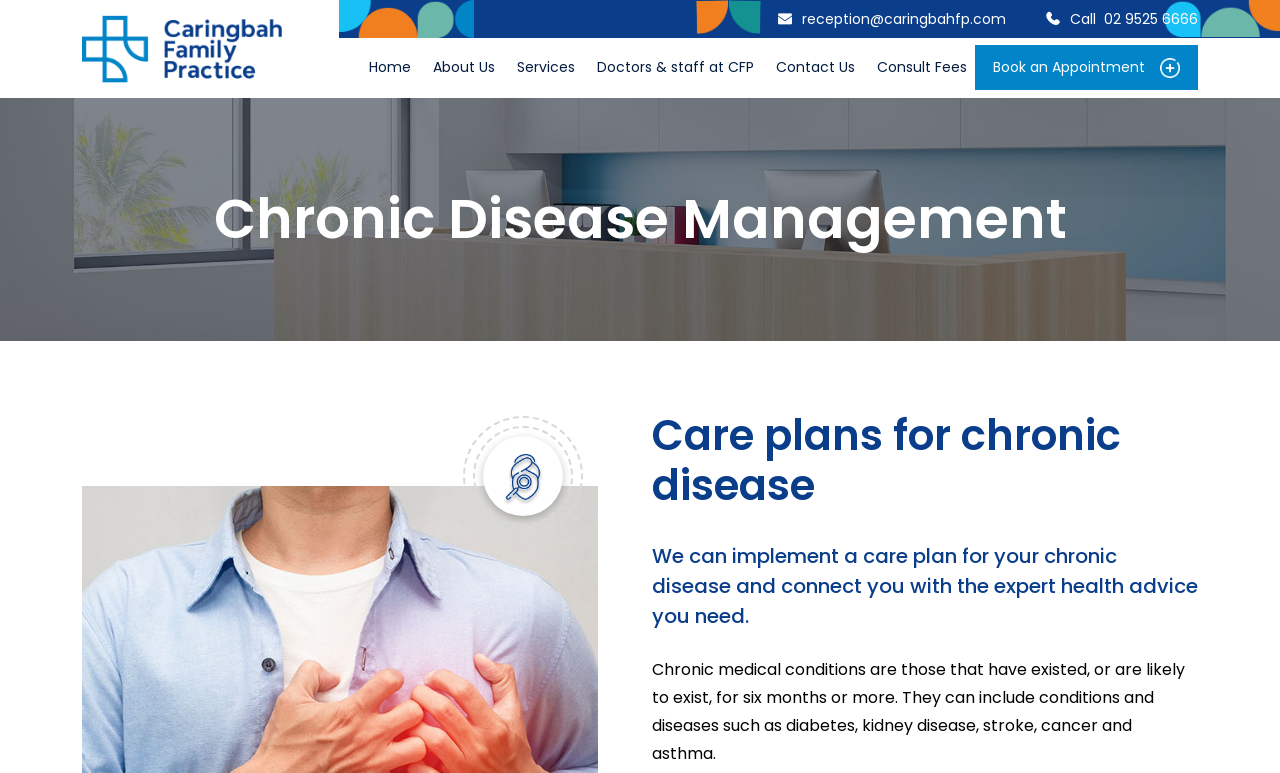Please determine the bounding box coordinates of the element to click in order to execute the following instruction: "Book an appointment". The coordinates should be four float numbers between 0 and 1, specified as [left, top, right, bottom].

[0.762, 0.058, 0.936, 0.116]